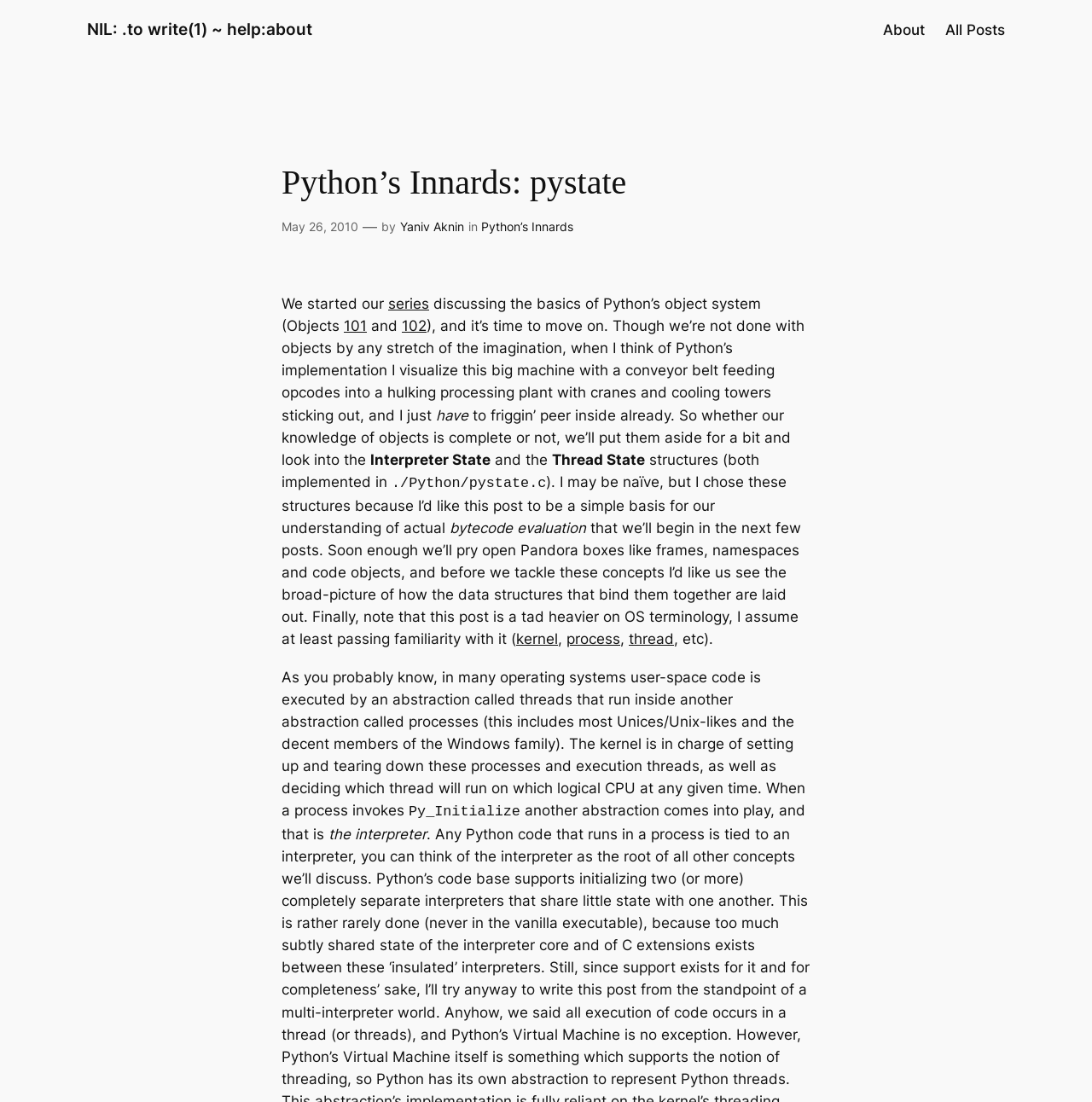Determine the bounding box coordinates of the region I should click to achieve the following instruction: "Visit the 'All Posts' page". Ensure the bounding box coordinates are four float numbers between 0 and 1, i.e., [left, top, right, bottom].

[0.865, 0.017, 0.92, 0.037]